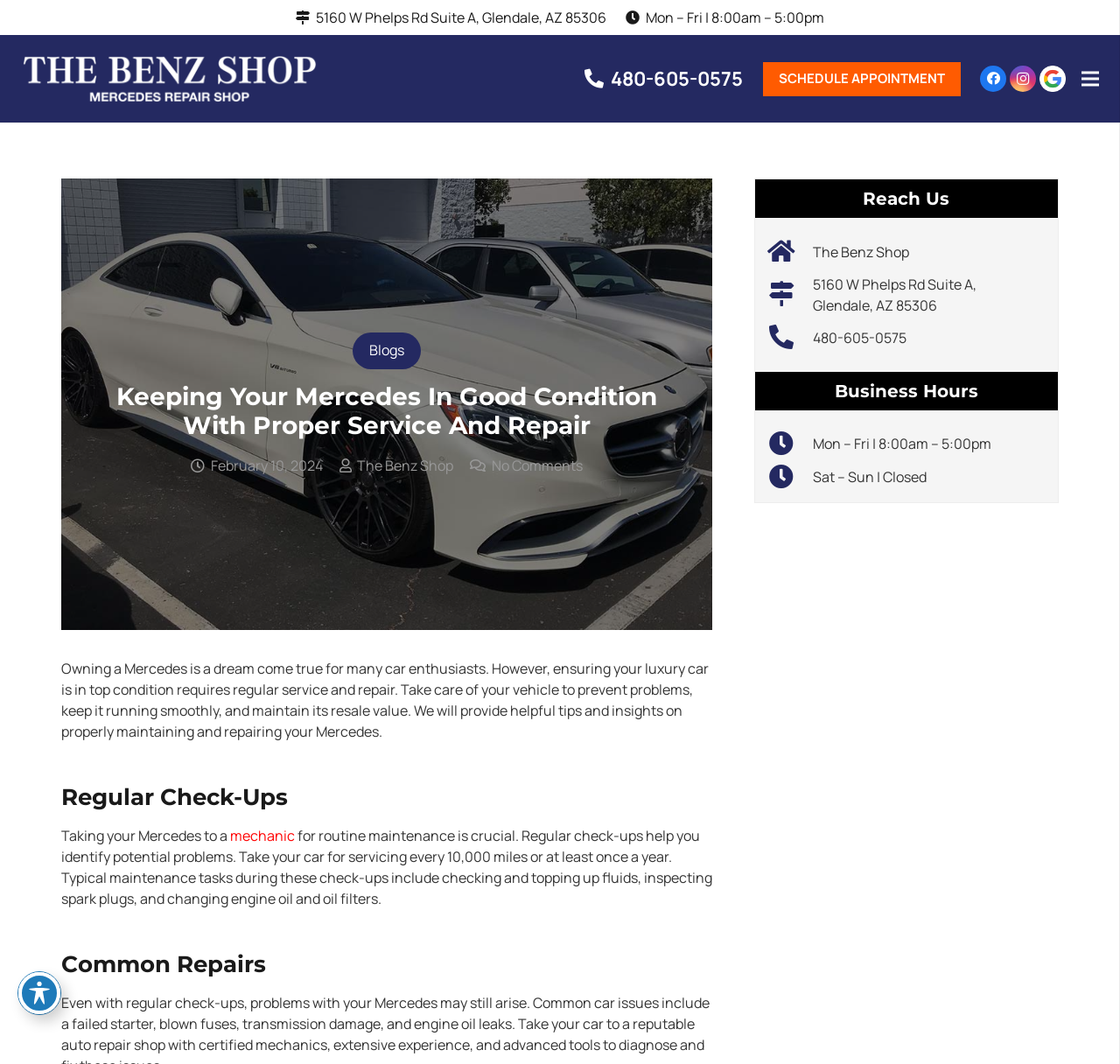Please determine the bounding box coordinates of the element's region to click for the following instruction: "Click the Schedule Appointment button".

[0.681, 0.058, 0.858, 0.09]